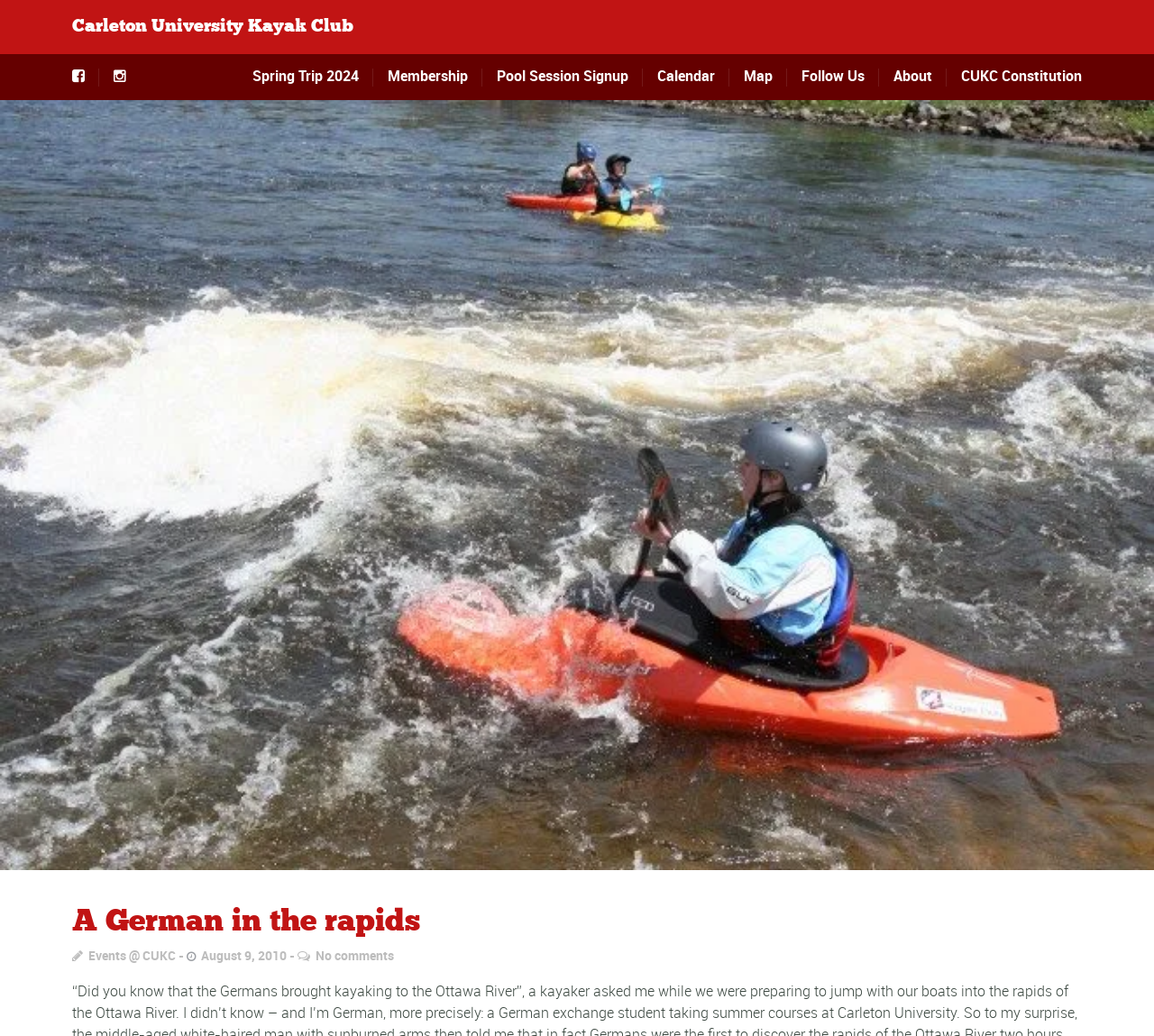Provide the bounding box coordinates in the format (top-left x, top-left y, bottom-right x, bottom-right y). All values are floating point numbers between 0 and 1. Determine the bounding box coordinate of the UI element described as: Carleton University Kayak Club

[0.062, 0.013, 0.306, 0.039]